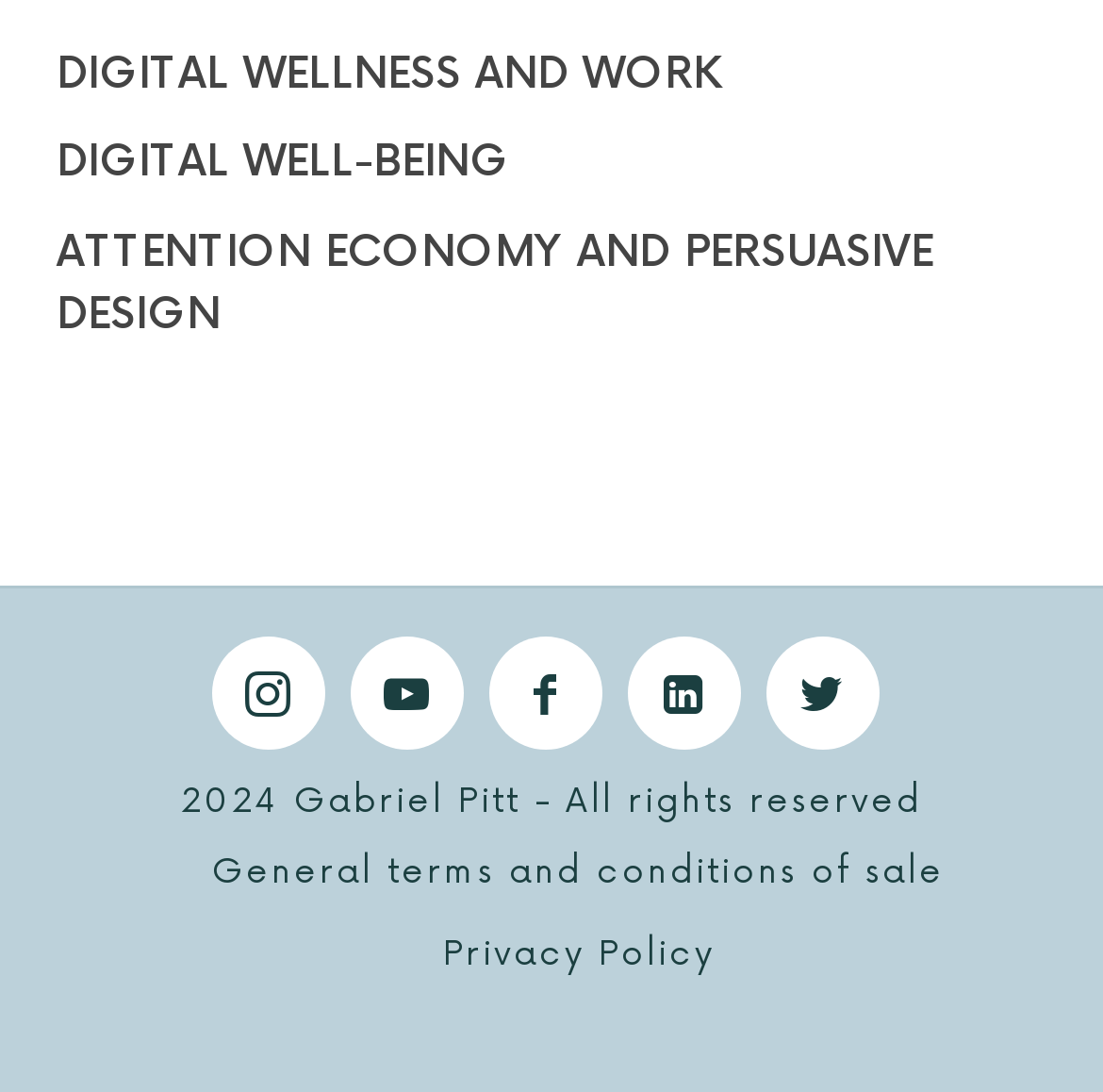Provide the bounding box coordinates of the section that needs to be clicked to accomplish the following instruction: "Read Privacy Policy."

[0.402, 0.855, 0.648, 0.894]